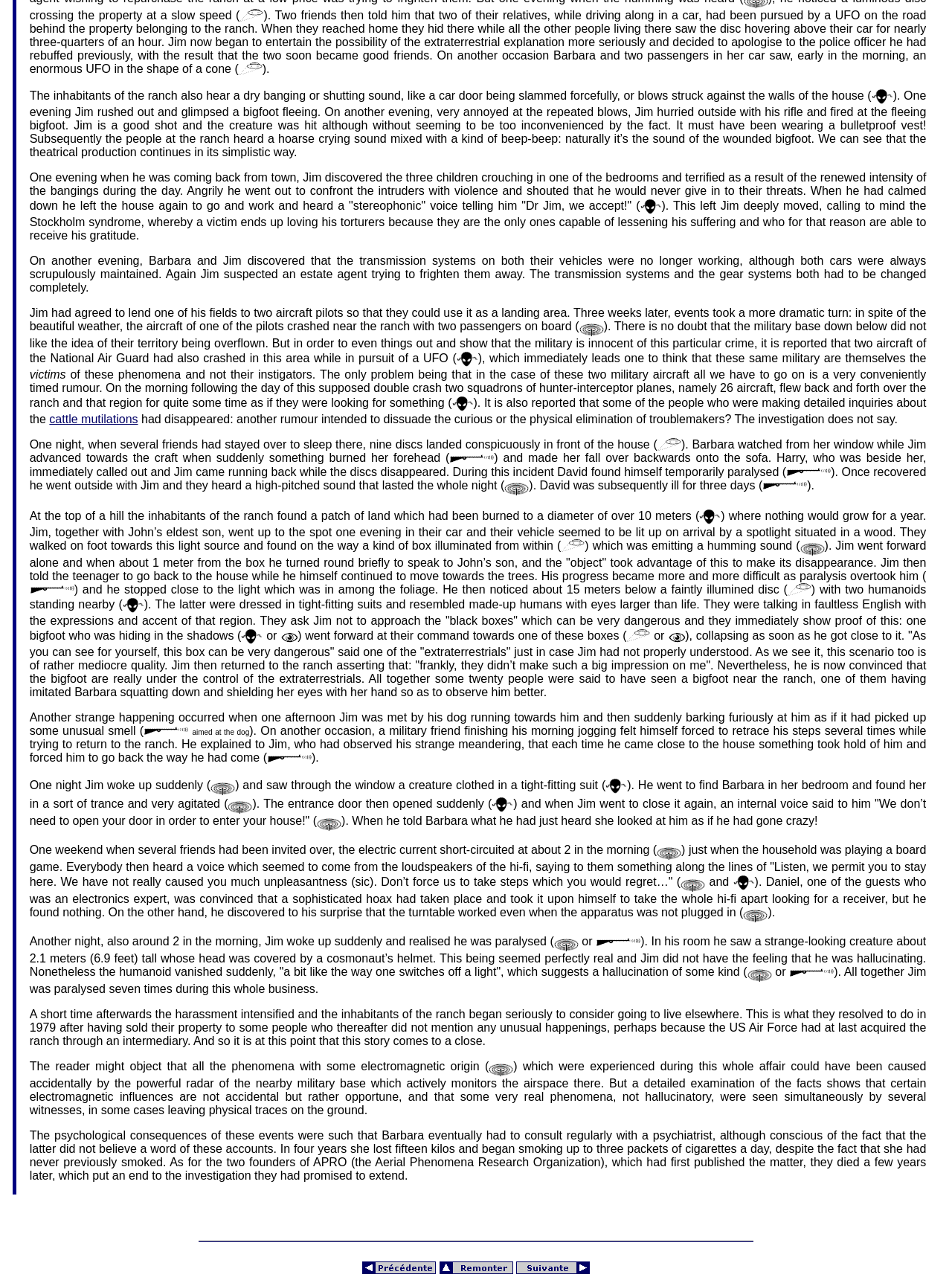Give a concise answer using only one word or phrase for this question:
What was the shape of the UFO seen by Barbara and two passengers?

A cone